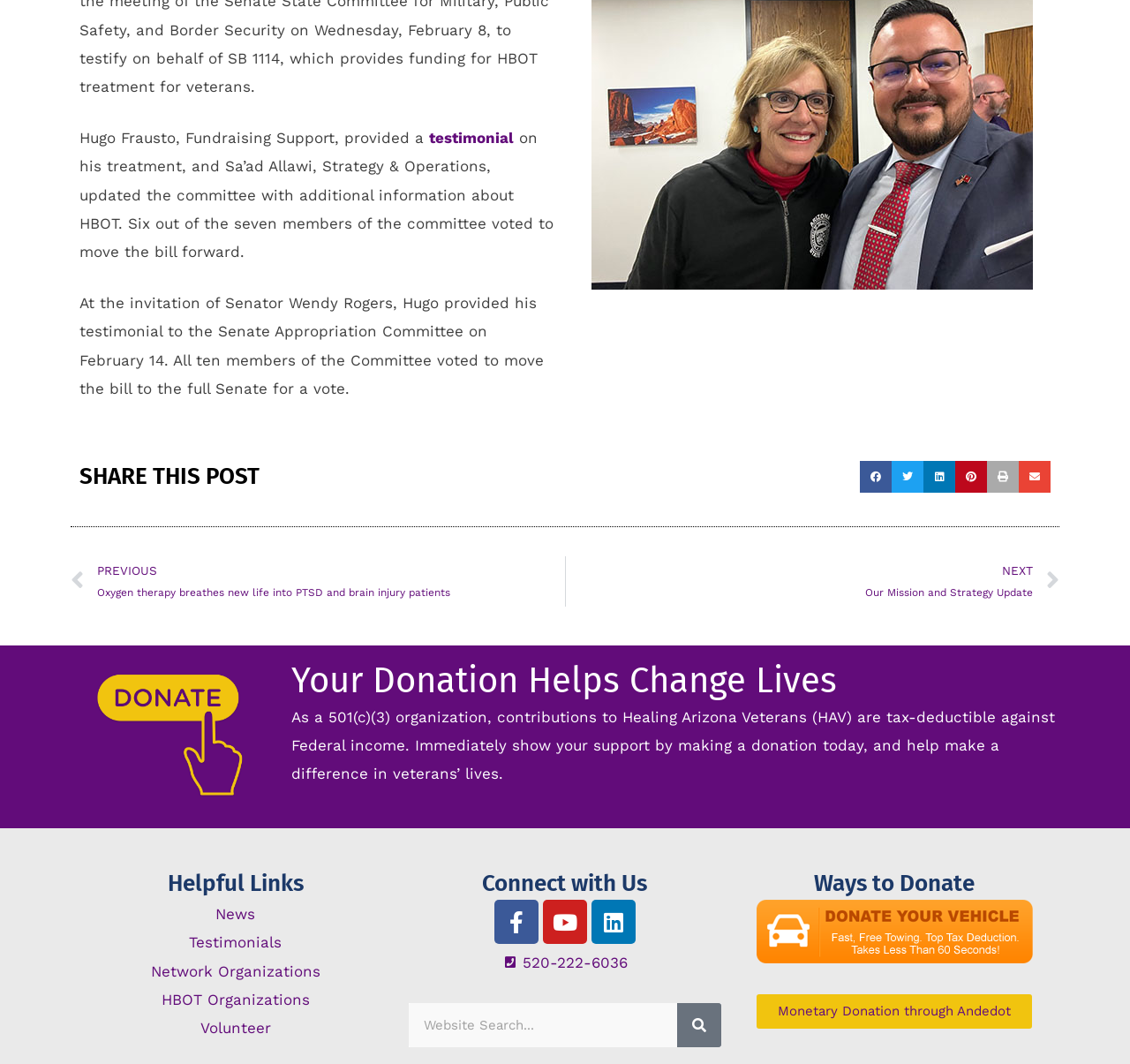Determine the bounding box for the described UI element: "HBOT Organizations".

[0.143, 0.931, 0.274, 0.948]